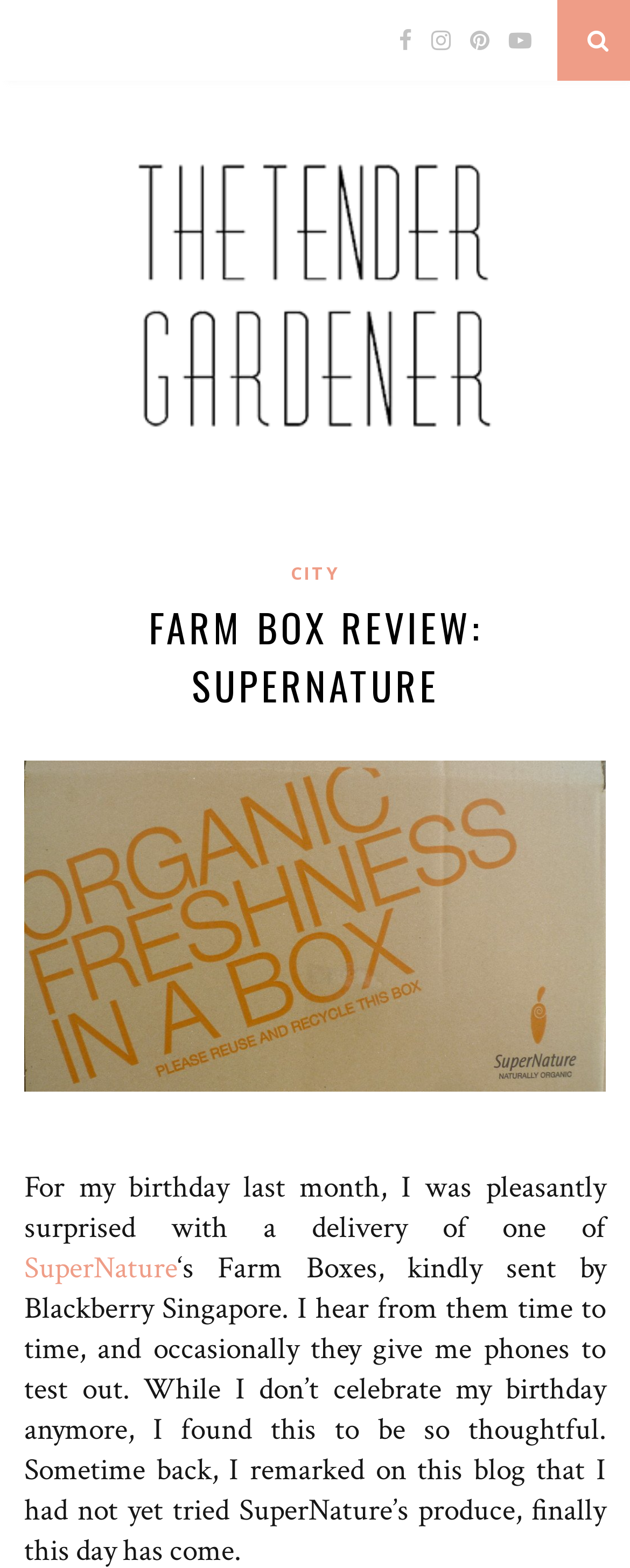Give a one-word or short-phrase answer to the following question: 
What is the name of the farm box reviewed?

SuperNature